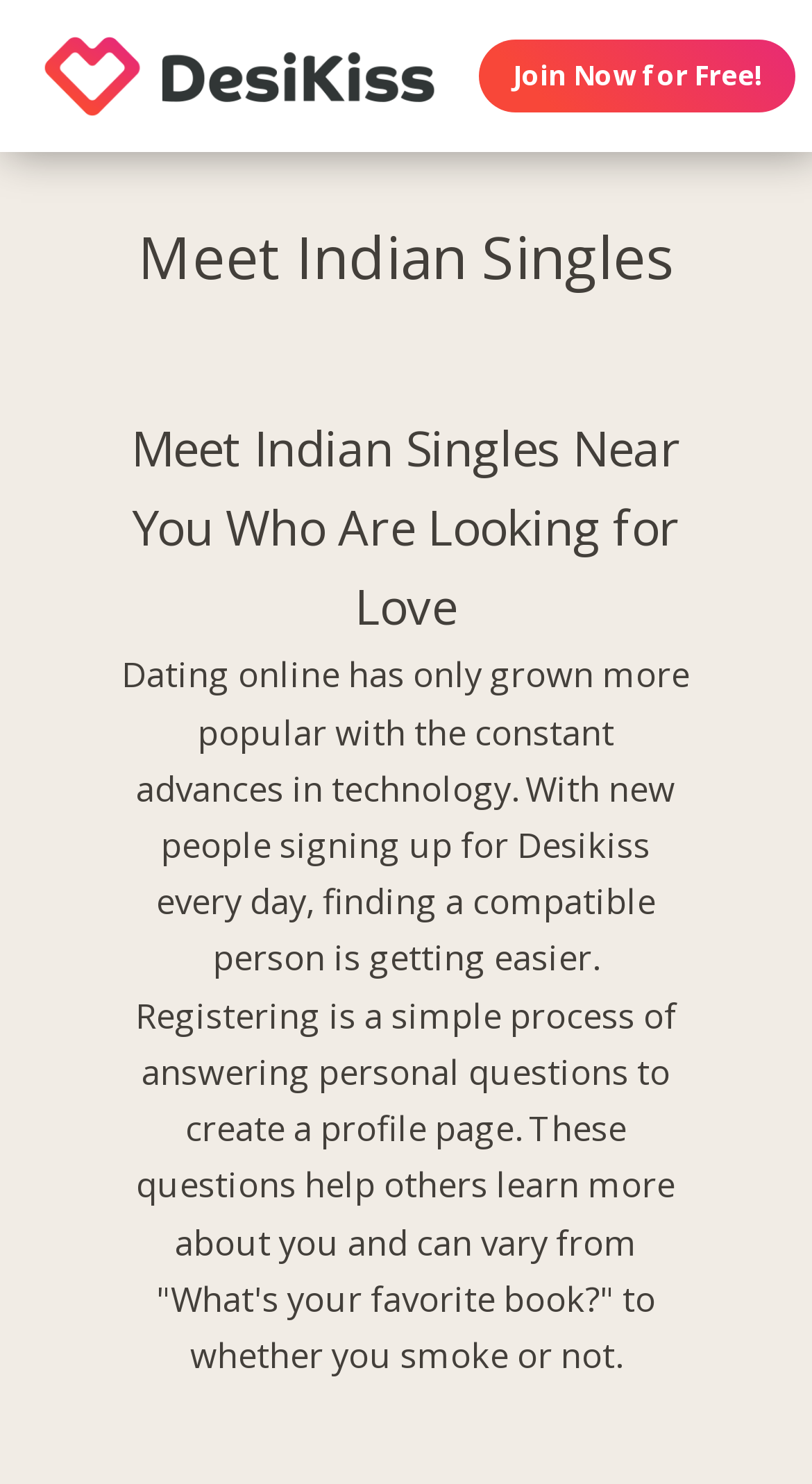Answer the following query concisely with a single word or phrase:
How many times is the 'Join Now for Free!' button displayed?

Twice